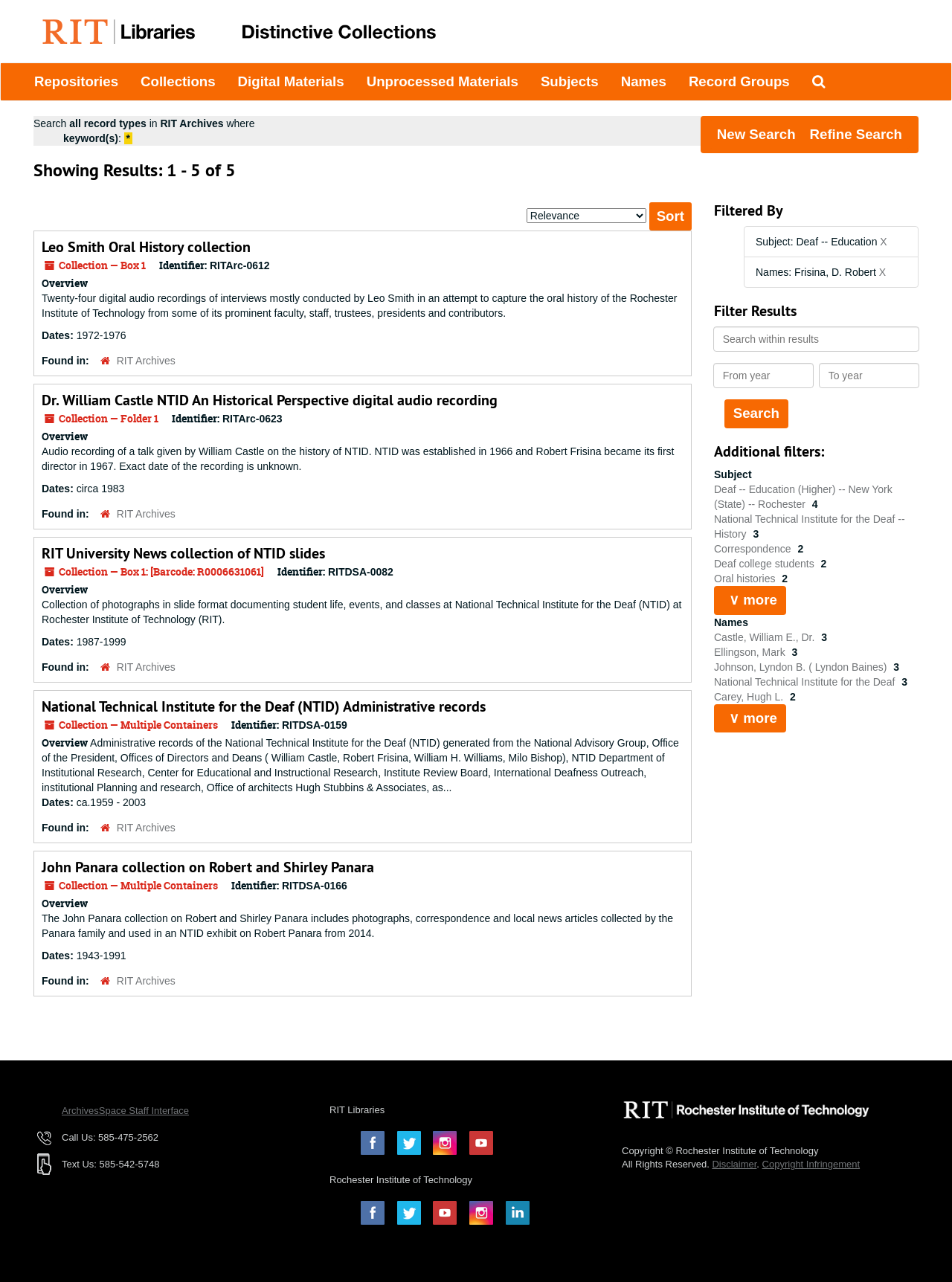Using the information in the image, could you please answer the following question in detail:
What is the subject of the filtered results?

The subject of the filtered results is 'Deaf -- Education' as indicated by the StaticText 'Subject: Deaf -- Education' under the heading 'Filtered By'.